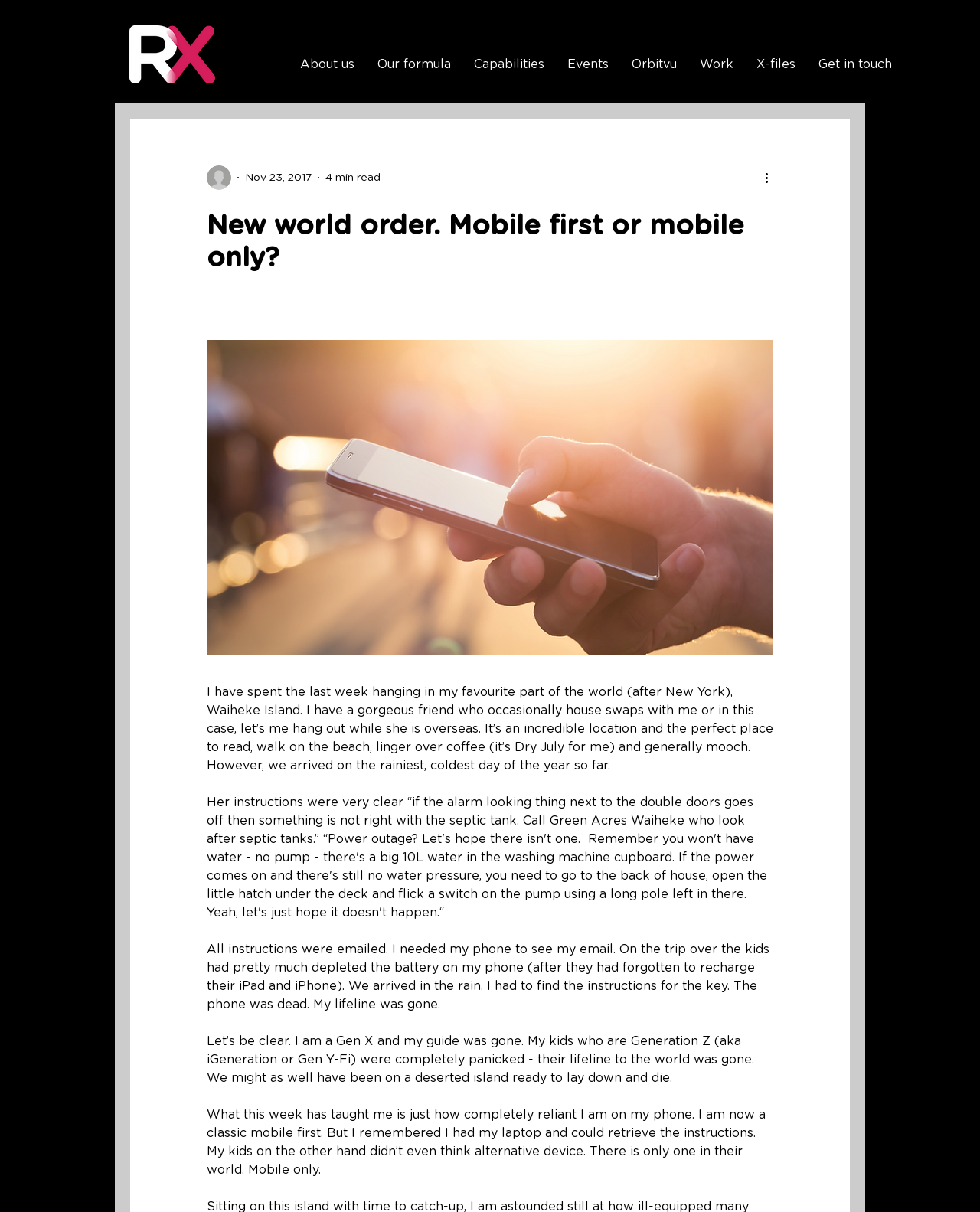Please identify the bounding box coordinates of the element's region that should be clicked to execute the following instruction: "visit HOME". The bounding box coordinates must be four float numbers between 0 and 1, i.e., [left, top, right, bottom].

None